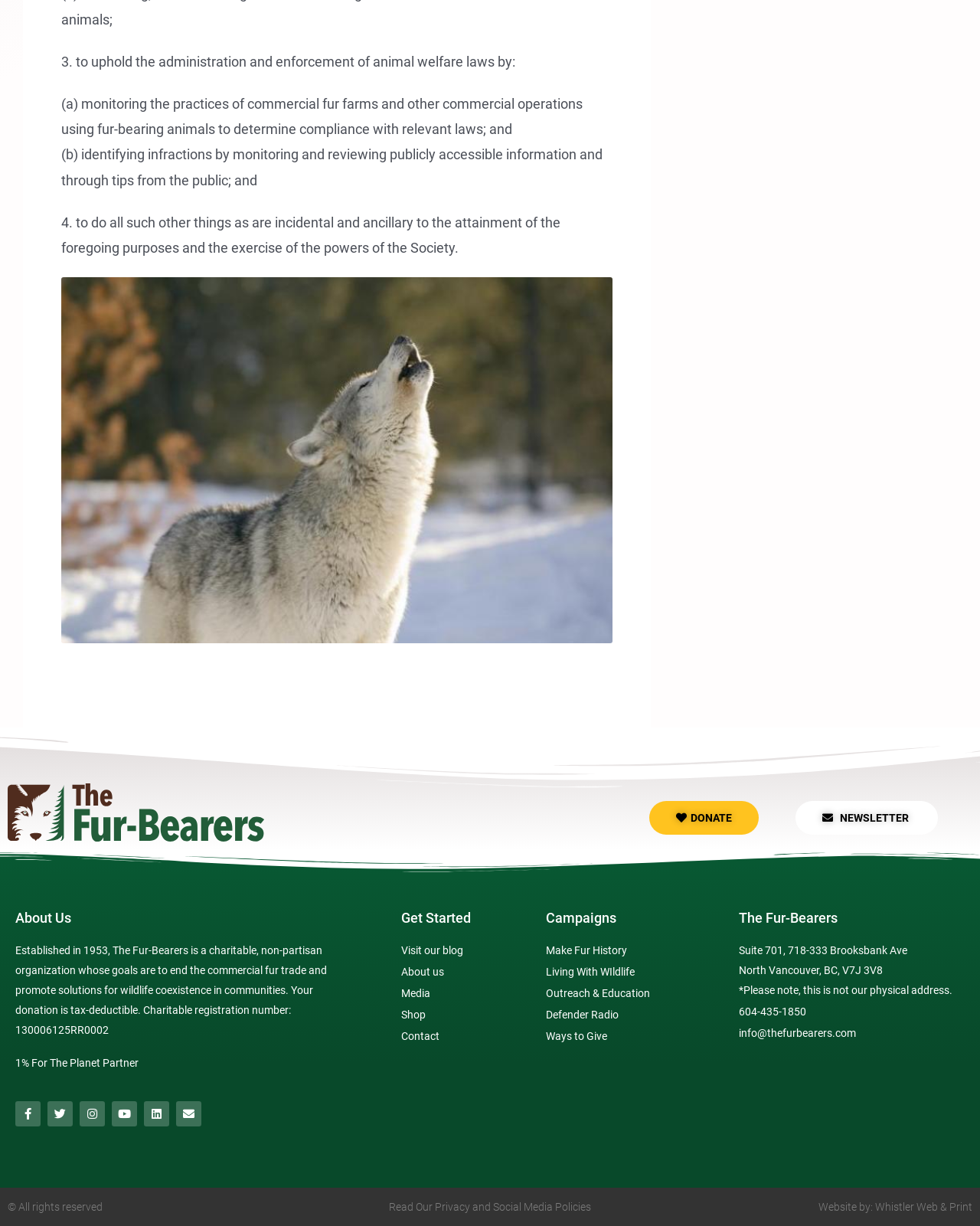Find the bounding box coordinates for the area that must be clicked to perform this action: "Go to Spawn The Animated Series Season 1: Eps 1, 2, & 3".

None